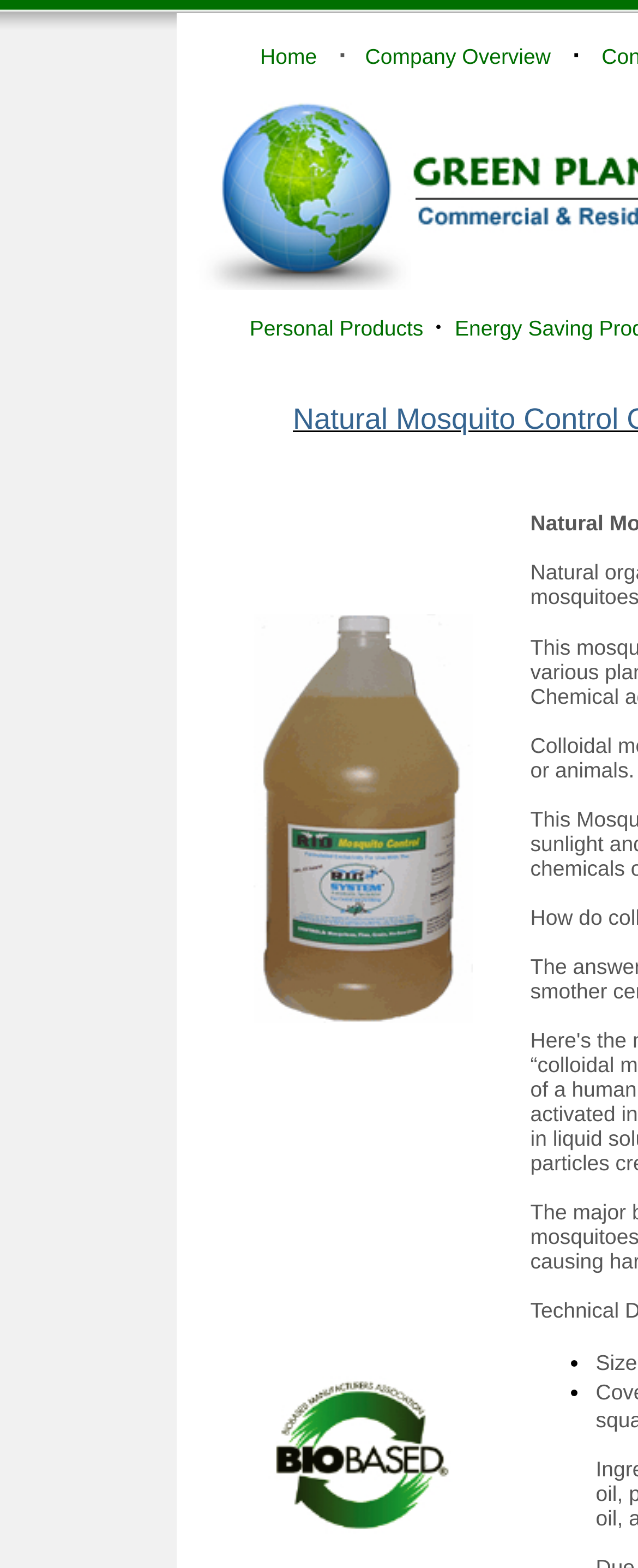Please answer the following question using a single word or phrase: 
What is the text on the image at the bottom?

N